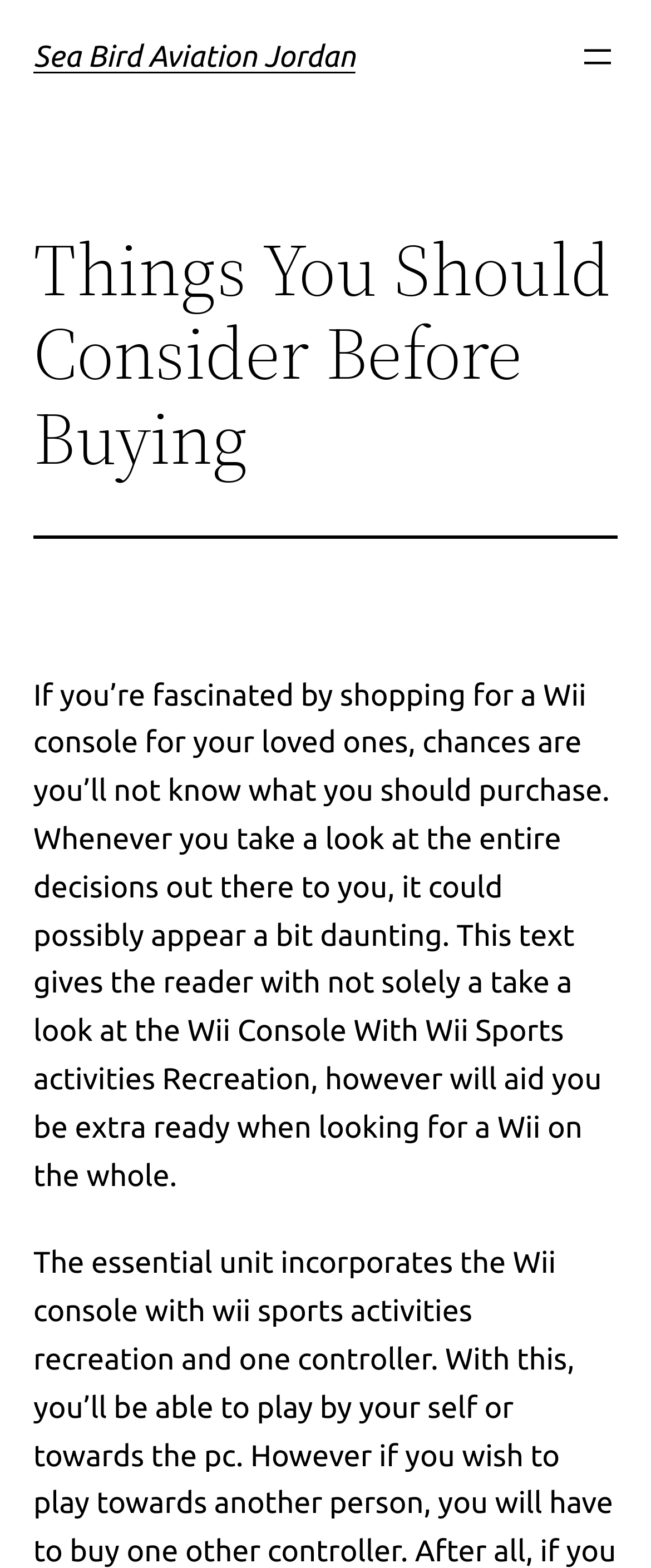Extract the bounding box coordinates for the UI element described as: "aria-label="Open menu"".

[0.887, 0.024, 0.949, 0.049]